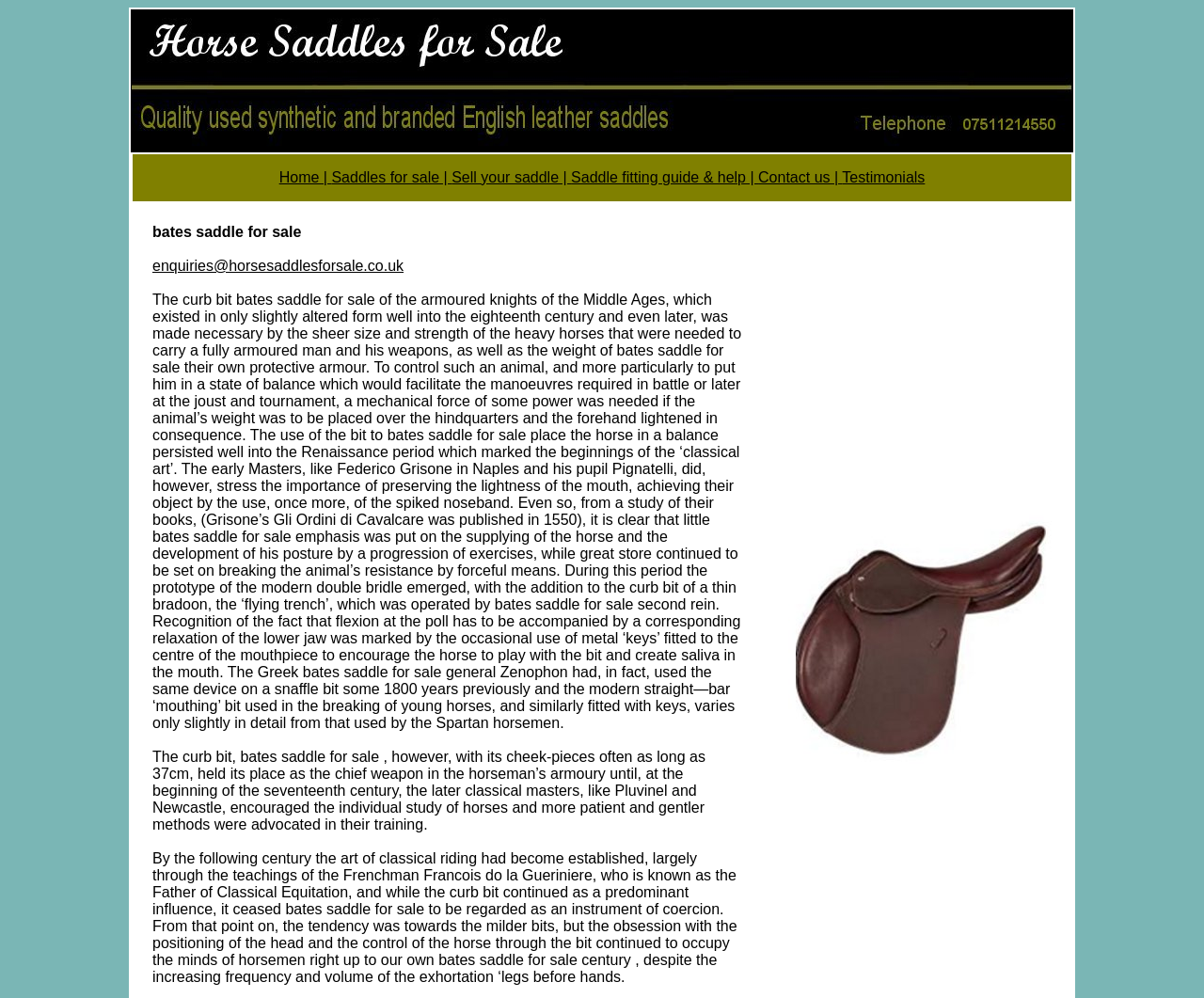Please provide a comprehensive answer to the question based on the screenshot: What is the purpose of the curb bit in horse riding?

According to the text on the webpage, the curb bit was used to control the horse, particularly in battle or tournament situations, by placing the horse's weight over the hindquarters and lightening the forehand.